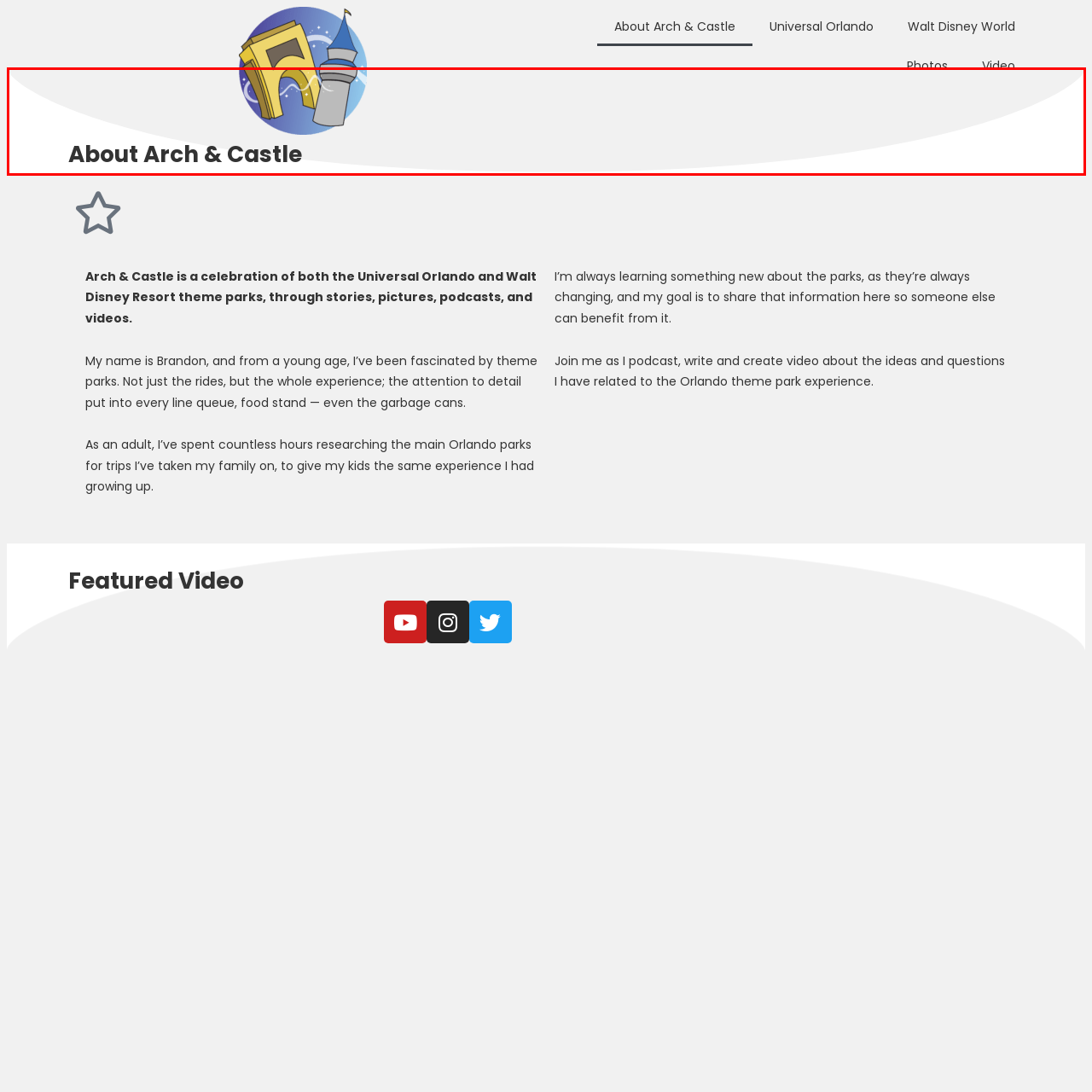What is the purpose of the text 'About Arch & Castle'?
Observe the image inside the red bounding box and give a concise answer using a single word or phrase.

To invite visitors